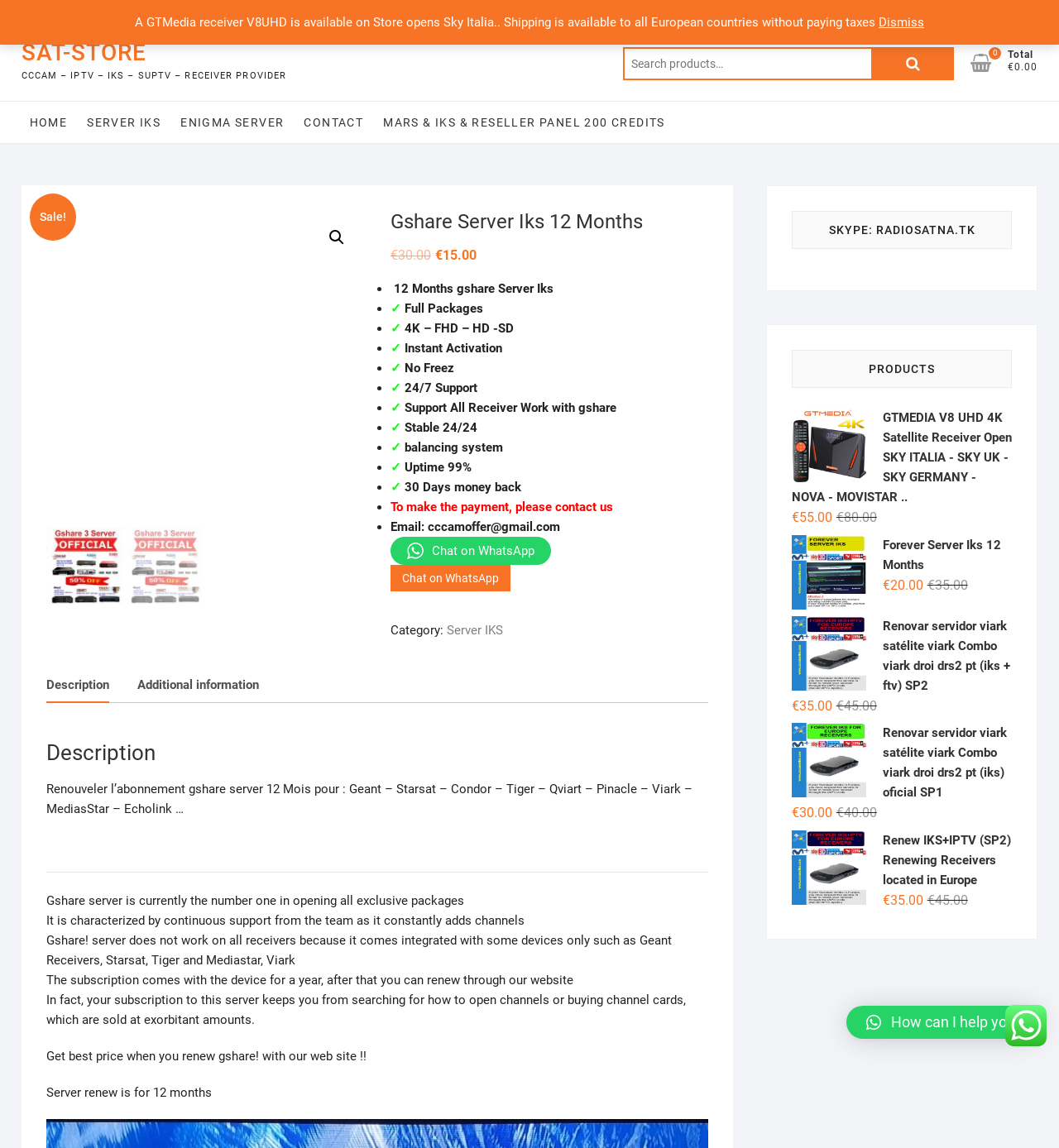Find the bounding box coordinates for the area you need to click to carry out the instruction: "View Description". The coordinates should be four float numbers between 0 and 1, indicated as [left, top, right, bottom].

[0.043, 0.583, 0.103, 0.612]